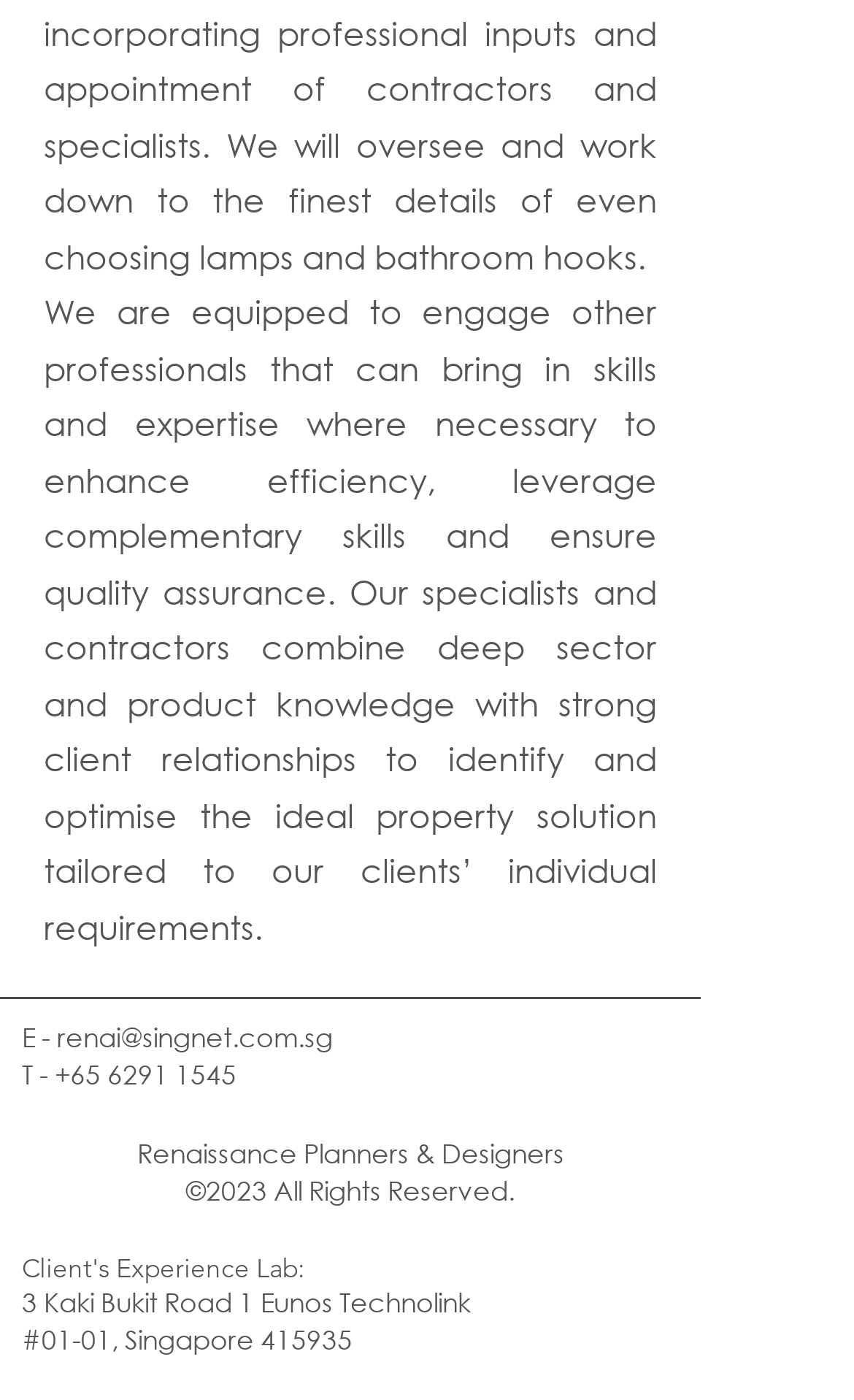Please respond to the question with a concise word or phrase:
What is the phone number?

+65 6291 1545